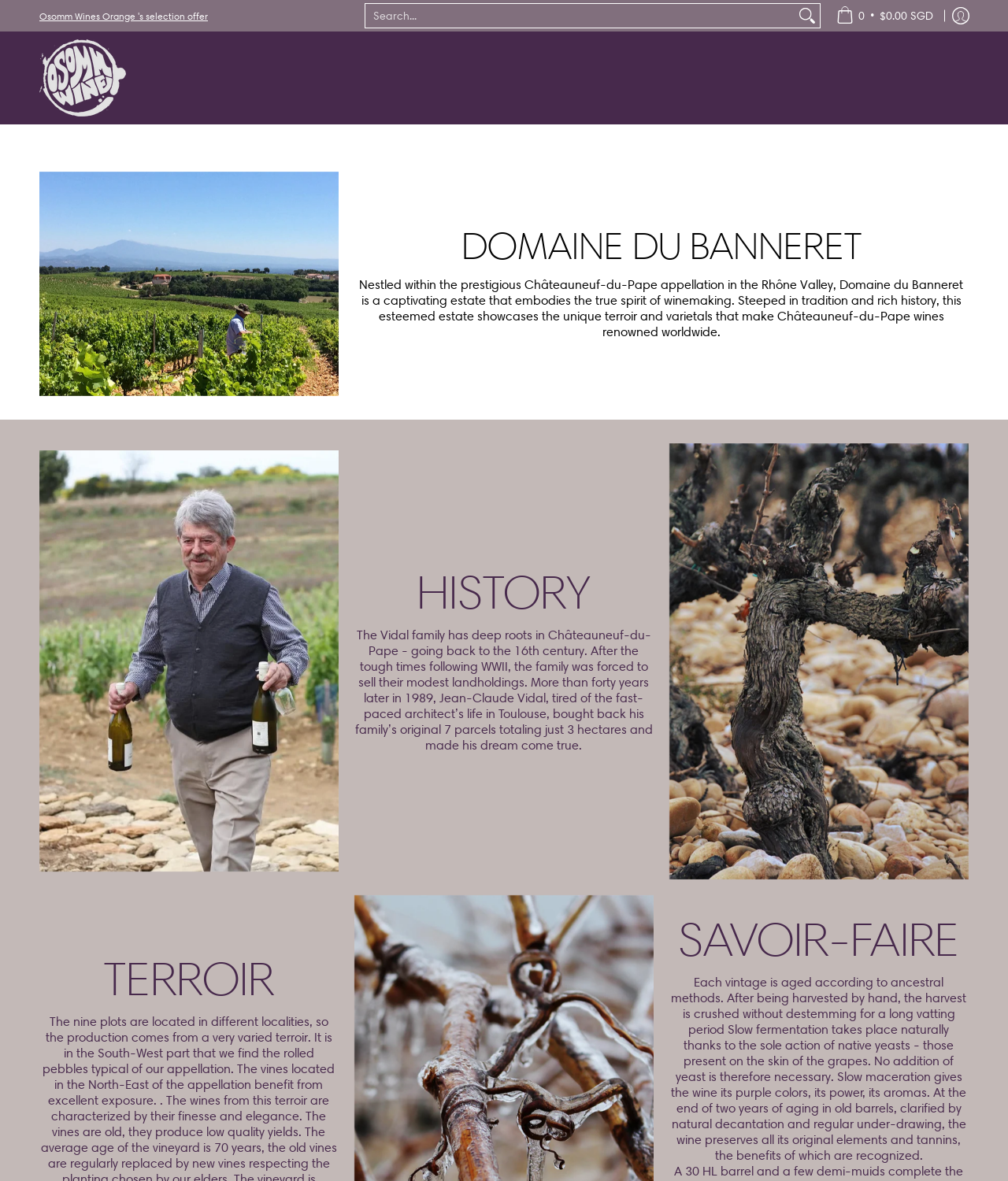Please identify the bounding box coordinates of the element's region that needs to be clicked to fulfill the following instruction: "Learn about Domaine du Banneret". The bounding box coordinates should consist of four float numbers between 0 and 1, i.e., [left, top, right, bottom].

[0.039, 0.027, 0.125, 0.105]